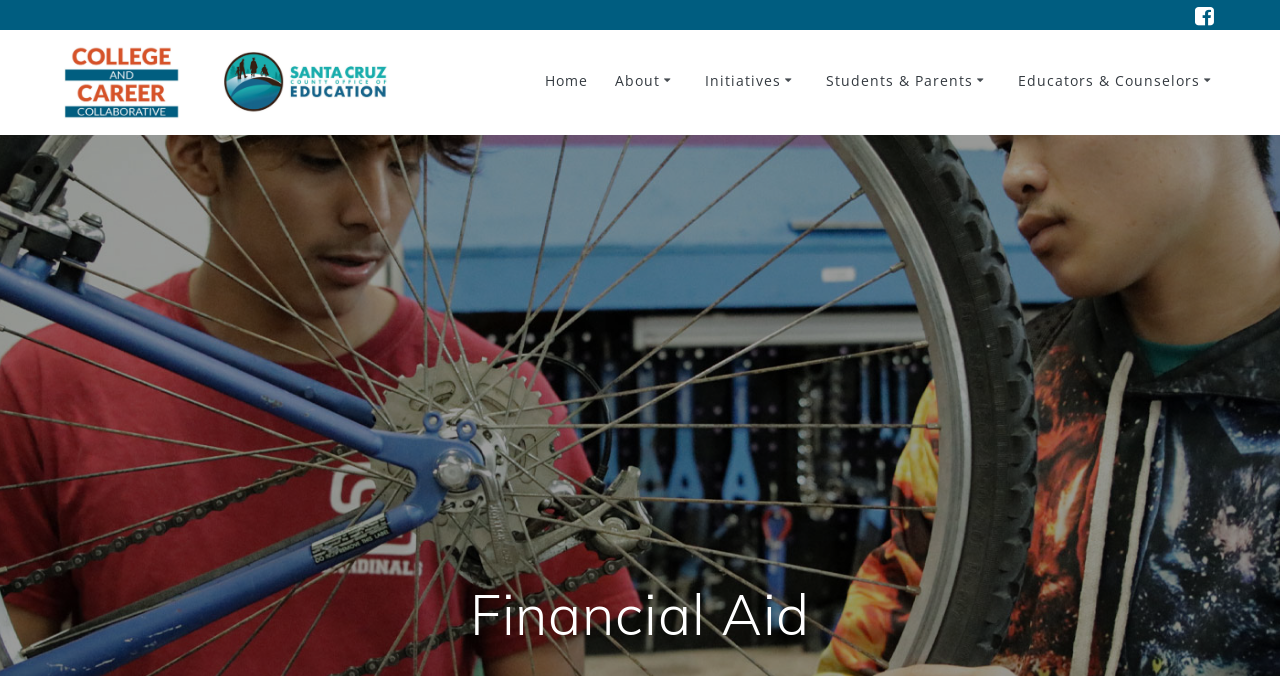Locate the bounding box coordinates of the clickable region necessary to complete the following instruction: "go to homepage". Provide the coordinates in the format of four float numbers between 0 and 1, i.e., [left, top, right, bottom].

None